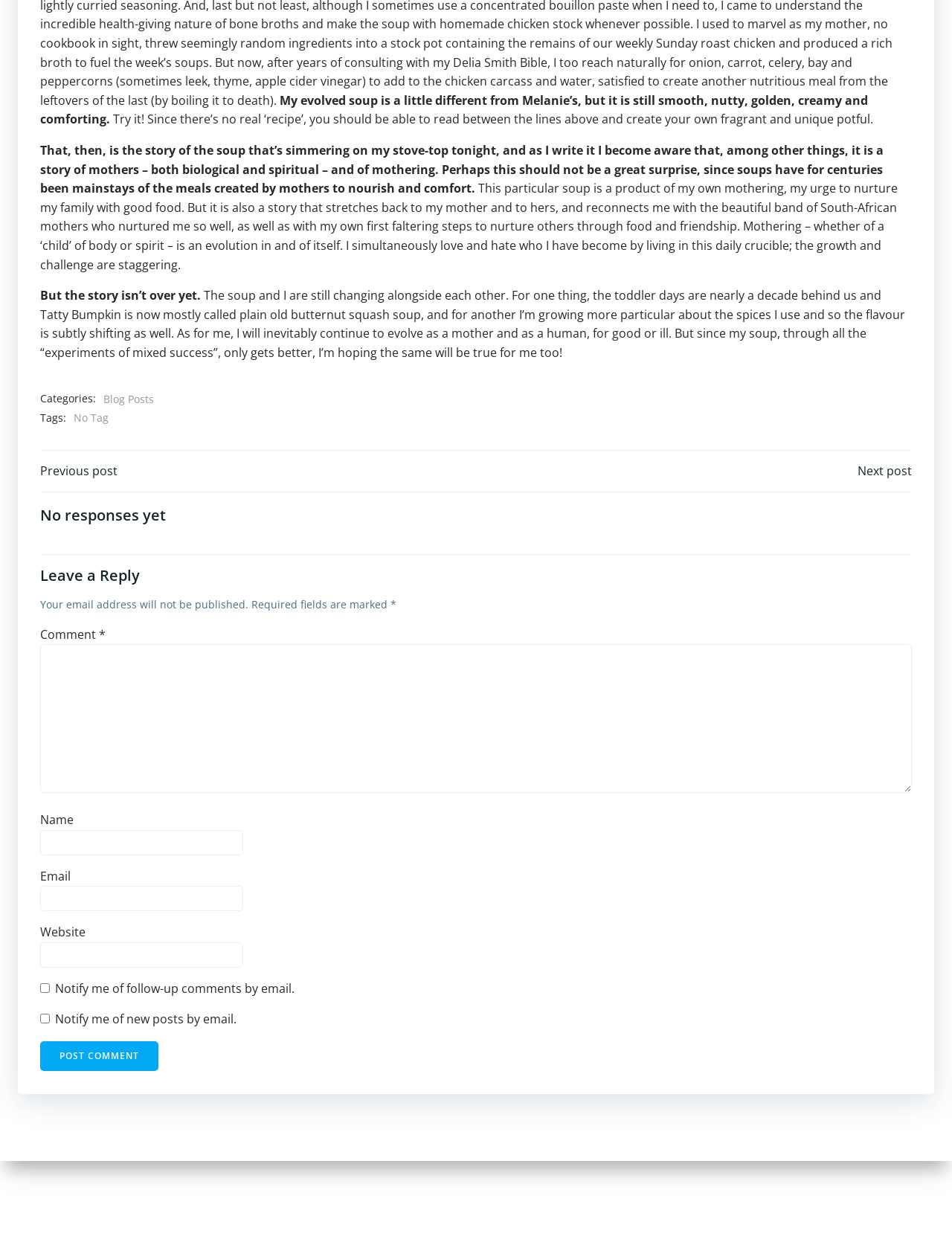What is the tone of the author's writing?
Please use the image to provide a one-word or short phrase answer.

Reflective